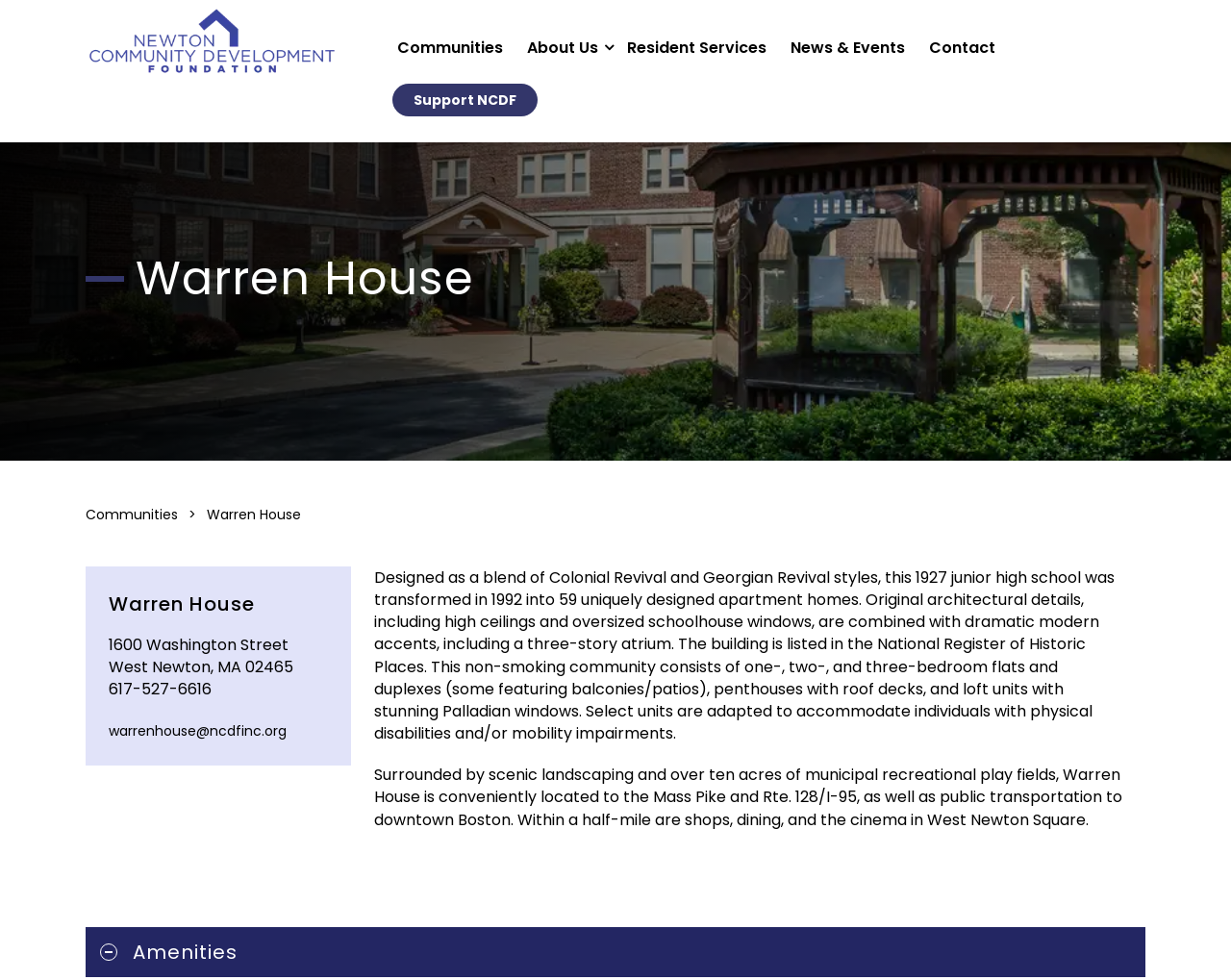Return the bounding box coordinates of the UI element that corresponds to this description: "News & Events". The coordinates must be given as four float numbers in the range of 0 and 1, [left, top, right, bottom].

[0.638, 0.032, 0.739, 0.093]